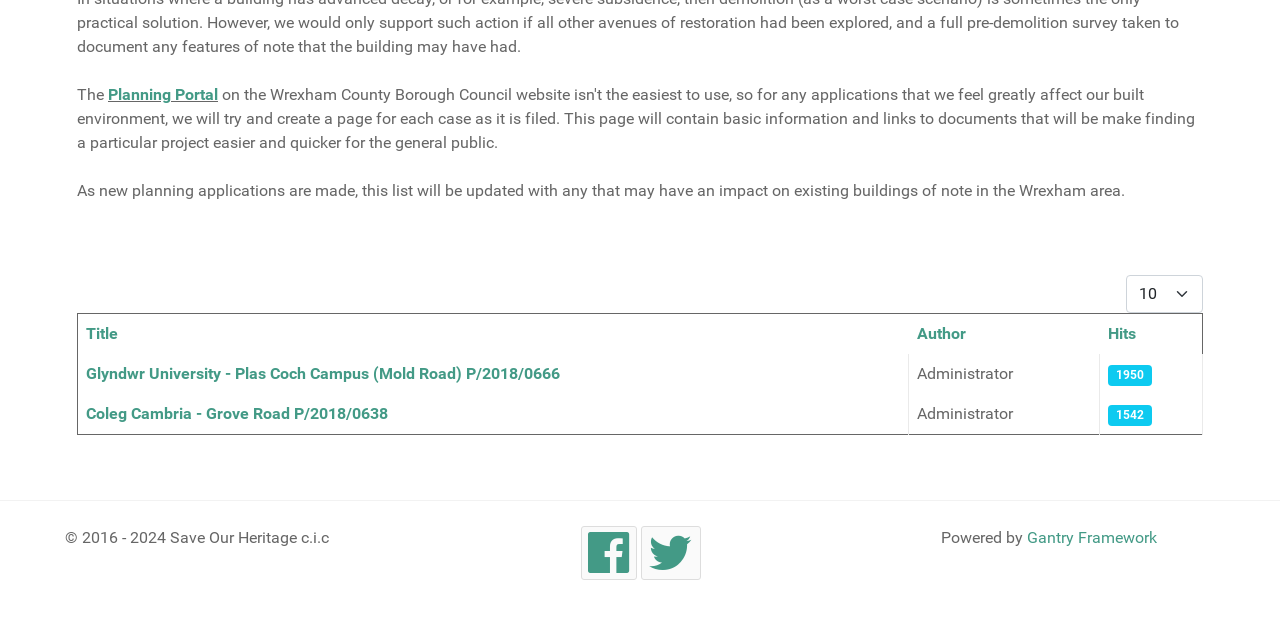Using the element description provided, determine the bounding box coordinates in the format (top-left x, top-left y, bottom-right x, bottom-right y). Ensure that all values are floating point numbers between 0 and 1. Element description: Home

None